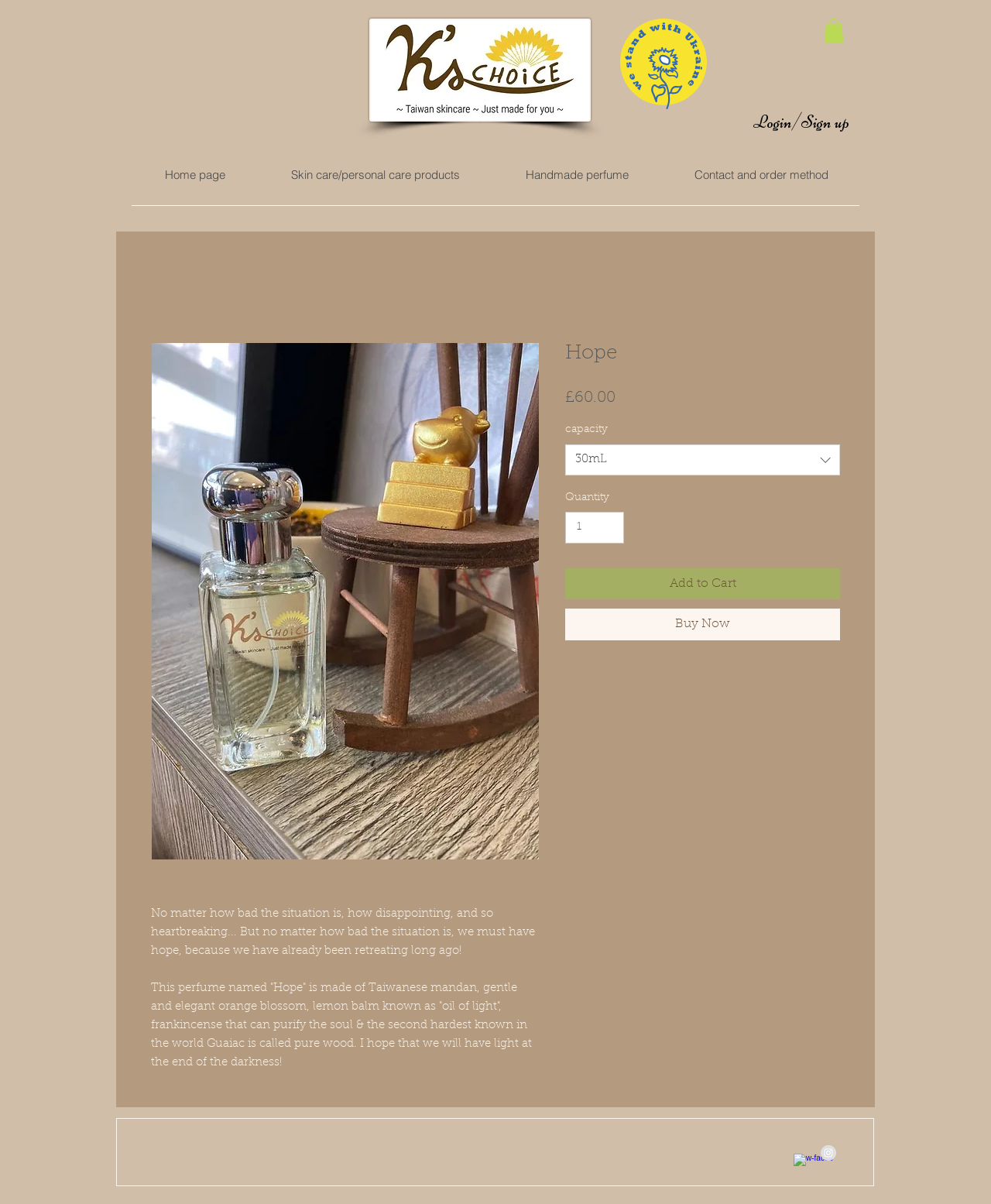What is the price of the perfume?
Your answer should be a single word or phrase derived from the screenshot.

£60.00